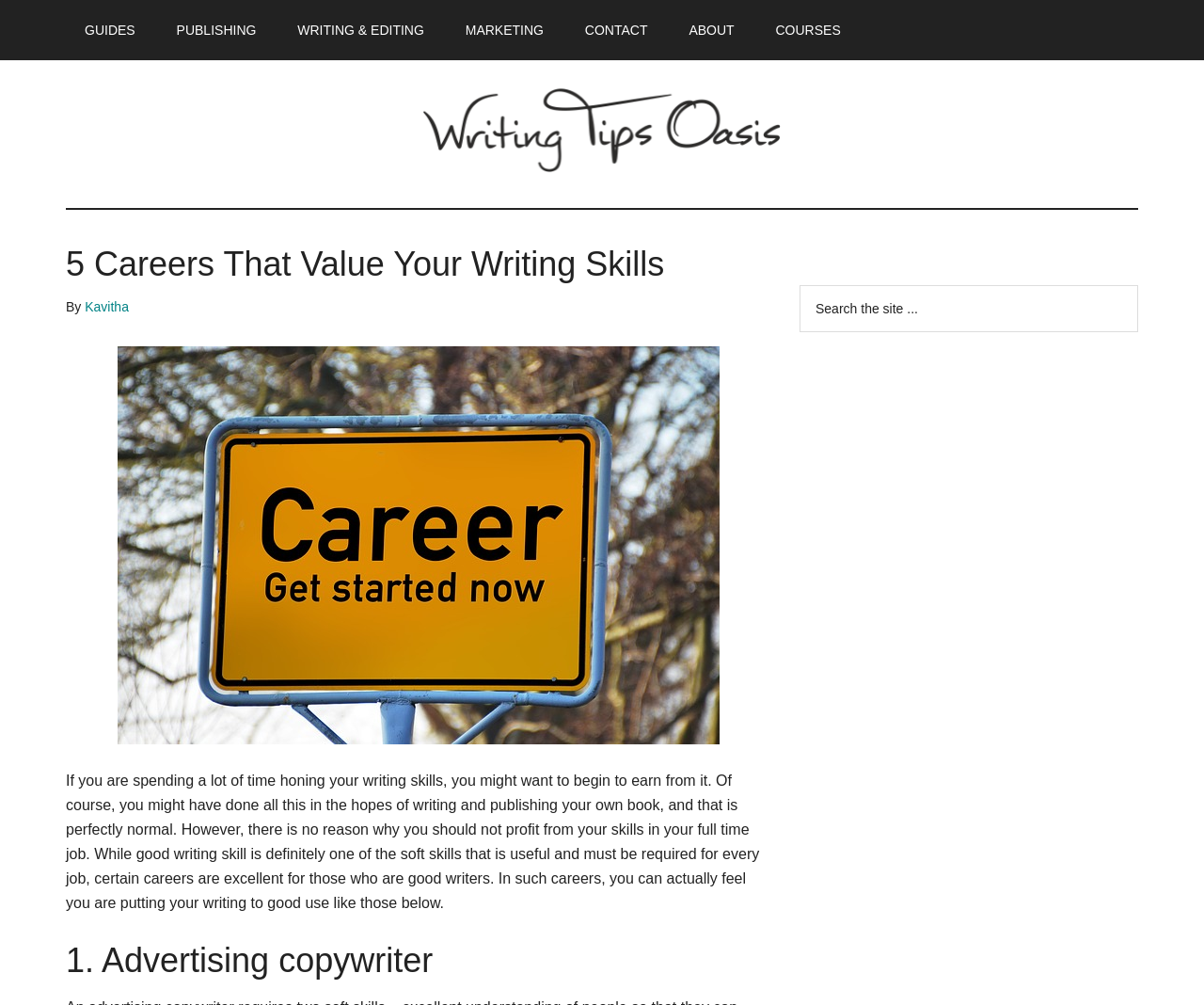Create a detailed description of the webpage's content and layout.

This webpage is dedicated to helping writers to write and publish books, as indicated by the title "Writing Tips Oasis". At the top, there are two skip links, one for main content and one for primary sidebar. Below these links, there is a navigation menu with seven links: GUIDES, PUBLISHING, WRITING & EDITING, MARKETING, CONTACT, ABOUT, and COURSES. 

On the left side, there is a logo of "Writing Tips Oasis" with an image and a link. Below the logo, there is a header section with a title "5 Careers That Value Your Writing Skills" and the author's name "Kavitha". 

The main content of the webpage is an article that discusses the importance of writing skills in various careers. The article starts with an introduction, explaining that good writing skills can be profitable in full-time jobs. It then lists several careers that value writing skills, including advertising copywriter, which is the first career mentioned. 

On the right side, there is a primary sidebar with a search box and a button labeled "SEARCH". The search box has a placeholder text "Search the site...".